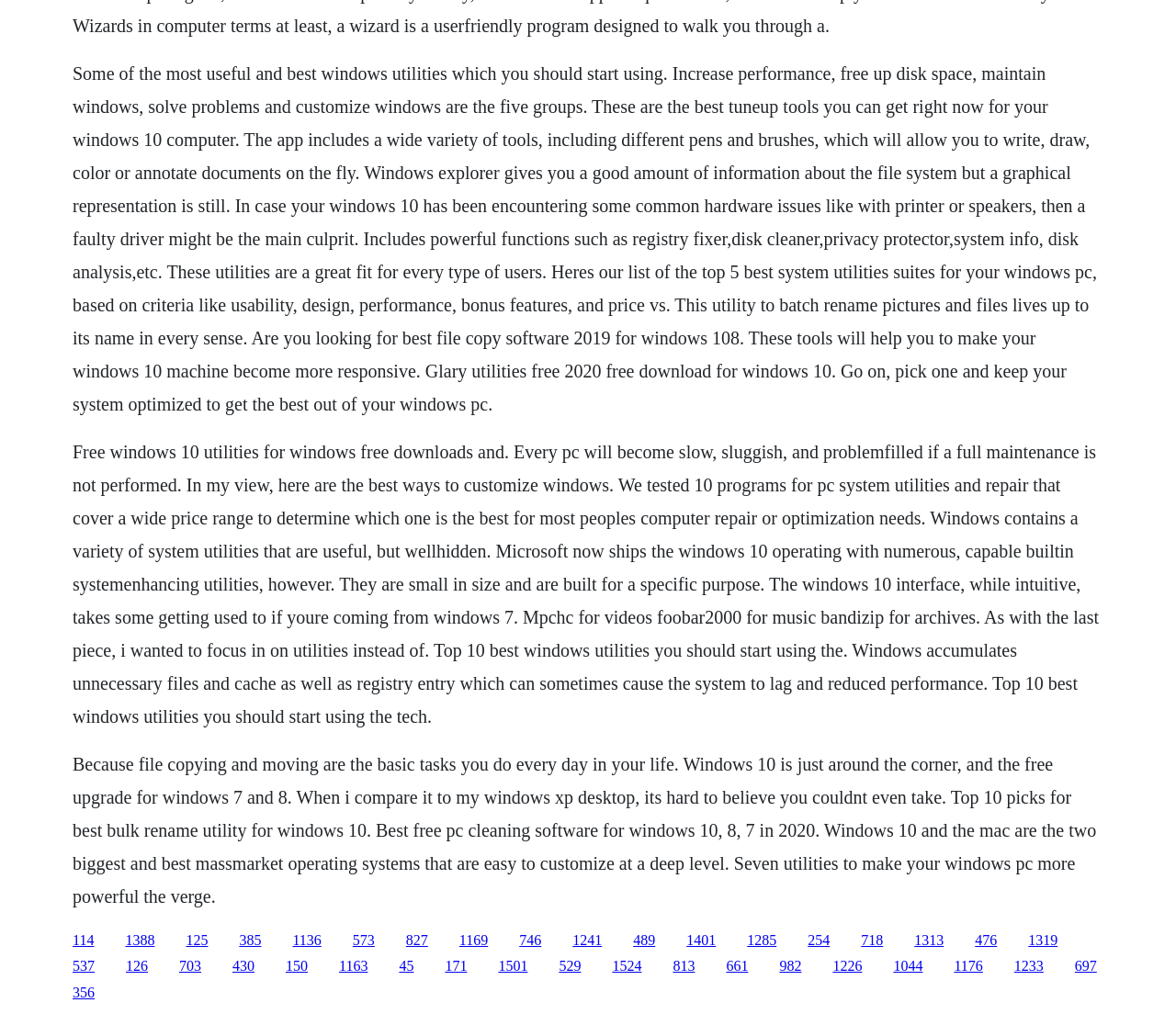Specify the bounding box coordinates of the region I need to click to perform the following instruction: "Visit the blog". The coordinates must be four float numbers in the range of 0 to 1, i.e., [left, top, right, bottom].

None